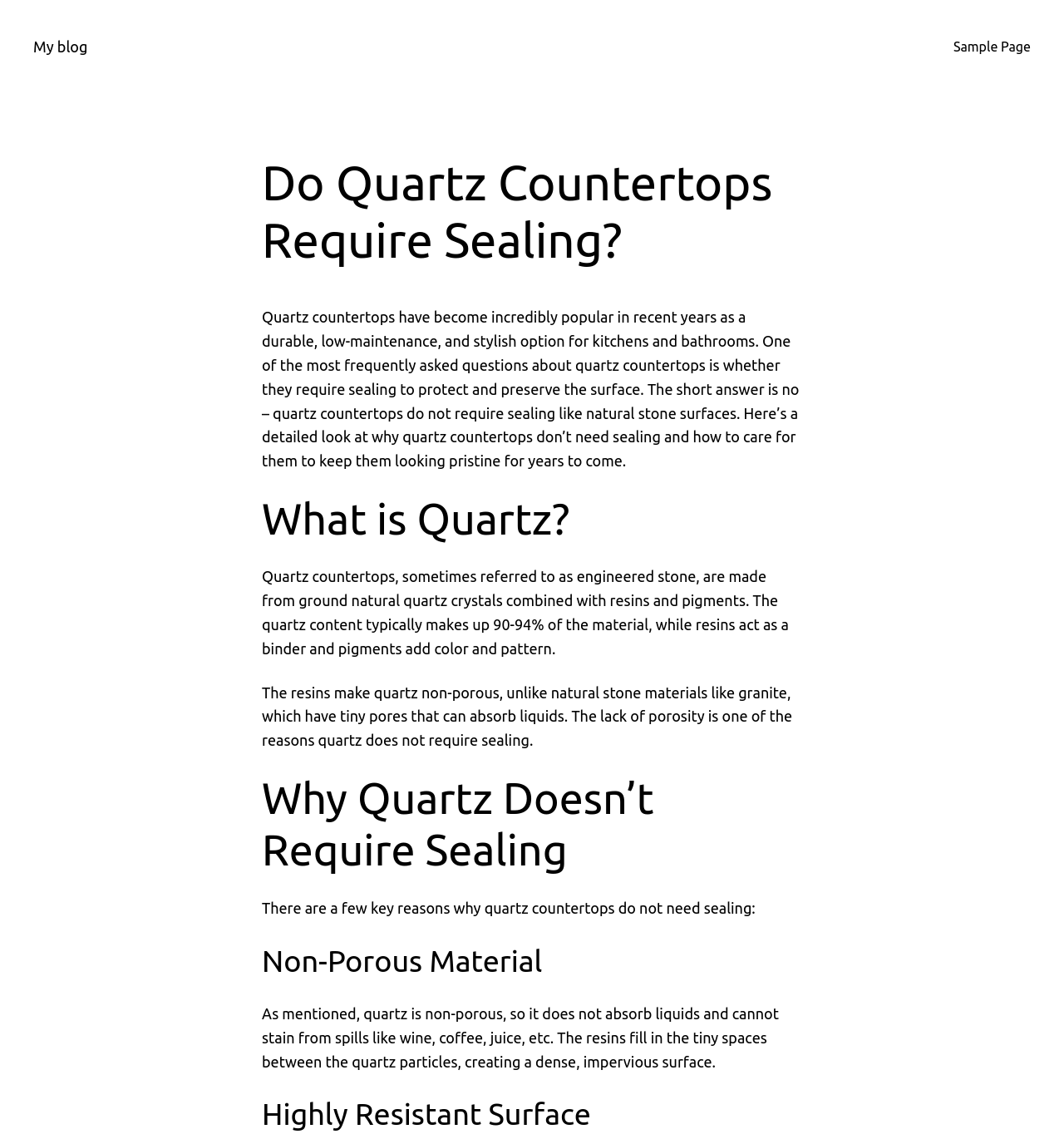Do quartz countertops require sealing?
Please provide a comprehensive answer based on the contents of the image.

The webpage explicitly states that quartz countertops do not require sealing like natural stone surfaces. This is because quartz is non-porous and has a highly resistant surface, making sealing unnecessary.